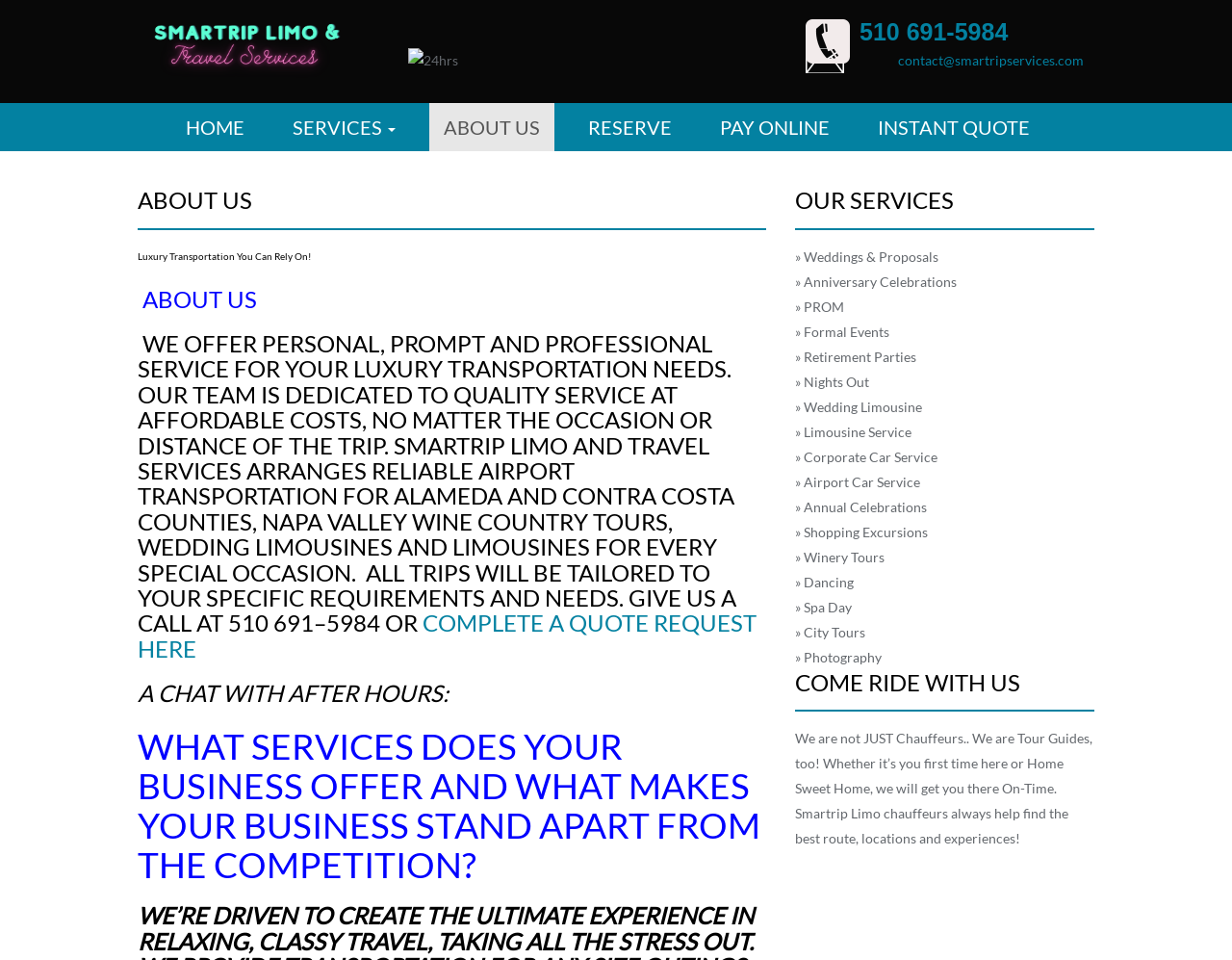Find the bounding box coordinates of the element's region that should be clicked in order to follow the given instruction: "Click the 'COMPLETE A QUOTE REQUEST HERE' link". The coordinates should consist of four float numbers between 0 and 1, i.e., [left, top, right, bottom].

[0.112, 0.634, 0.614, 0.69]